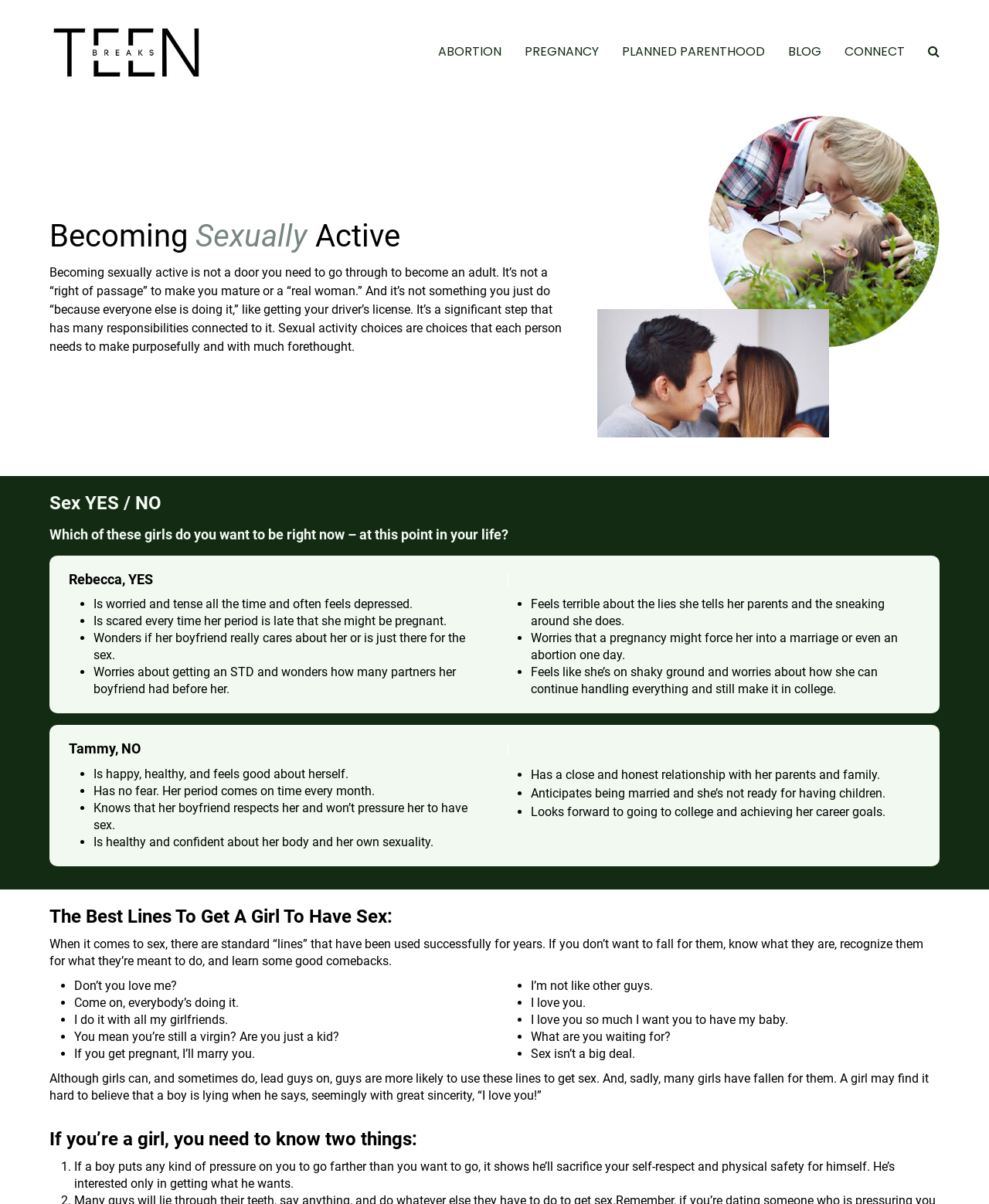Provide a thorough and detailed response to the question by examining the image: 
What is the significance of the two images on the webpage?

The two images on the webpage appear to illustrate the two scenarios presented, Rebecca, YES, and Tammy, NO, to help girls visualize the different outcomes of their choices and make informed decisions.